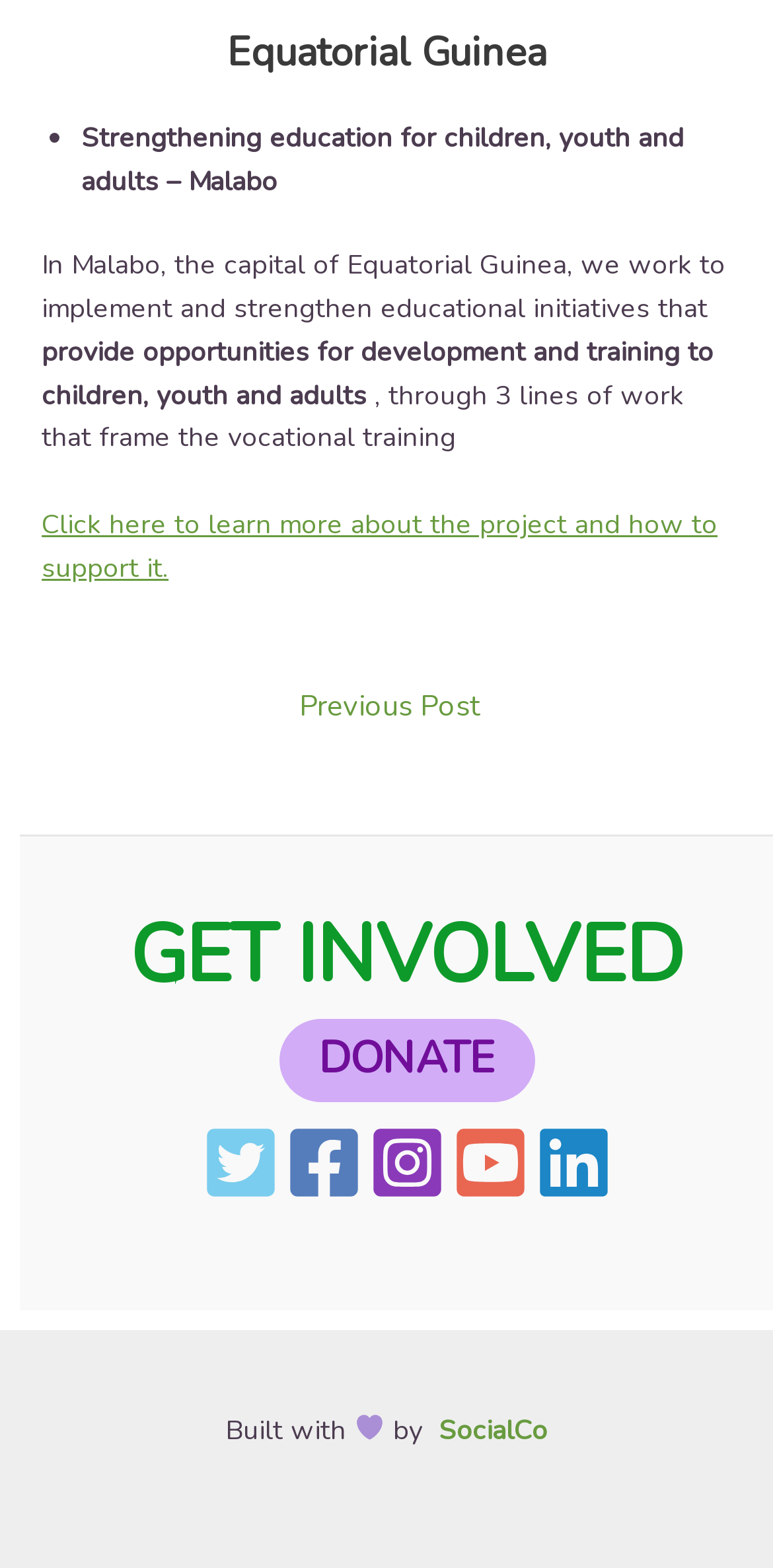Indicate the bounding box coordinates of the clickable region to achieve the following instruction: "Go to previous post."

[0.024, 0.431, 0.986, 0.474]